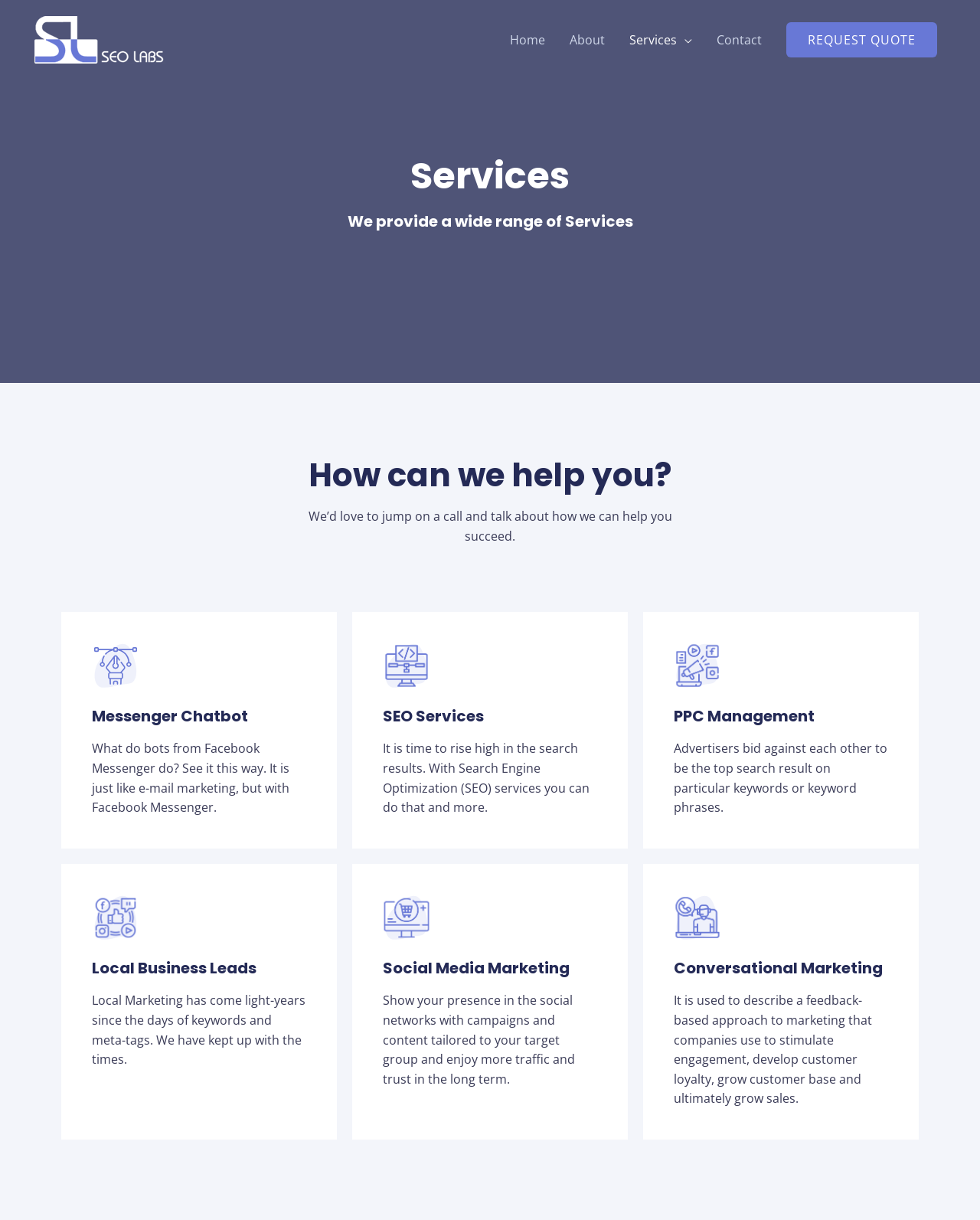How can SEO Labs India help businesses?
Your answer should be a single word or phrase derived from the screenshot.

By providing various services